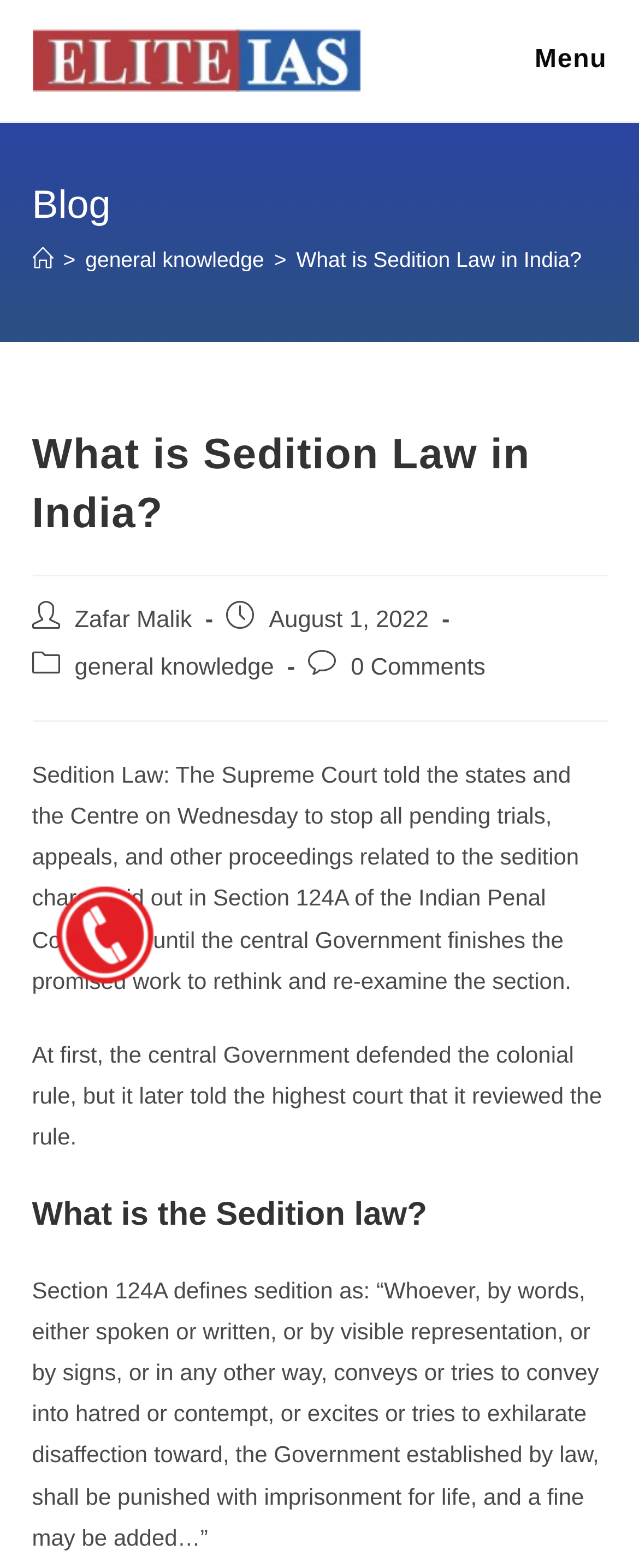Identify the bounding box coordinates for the UI element mentioned here: "alt="Eliteias"". Provide the coordinates as four float values between 0 and 1, i.e., [left, top, right, bottom].

[0.05, 0.029, 0.563, 0.046]